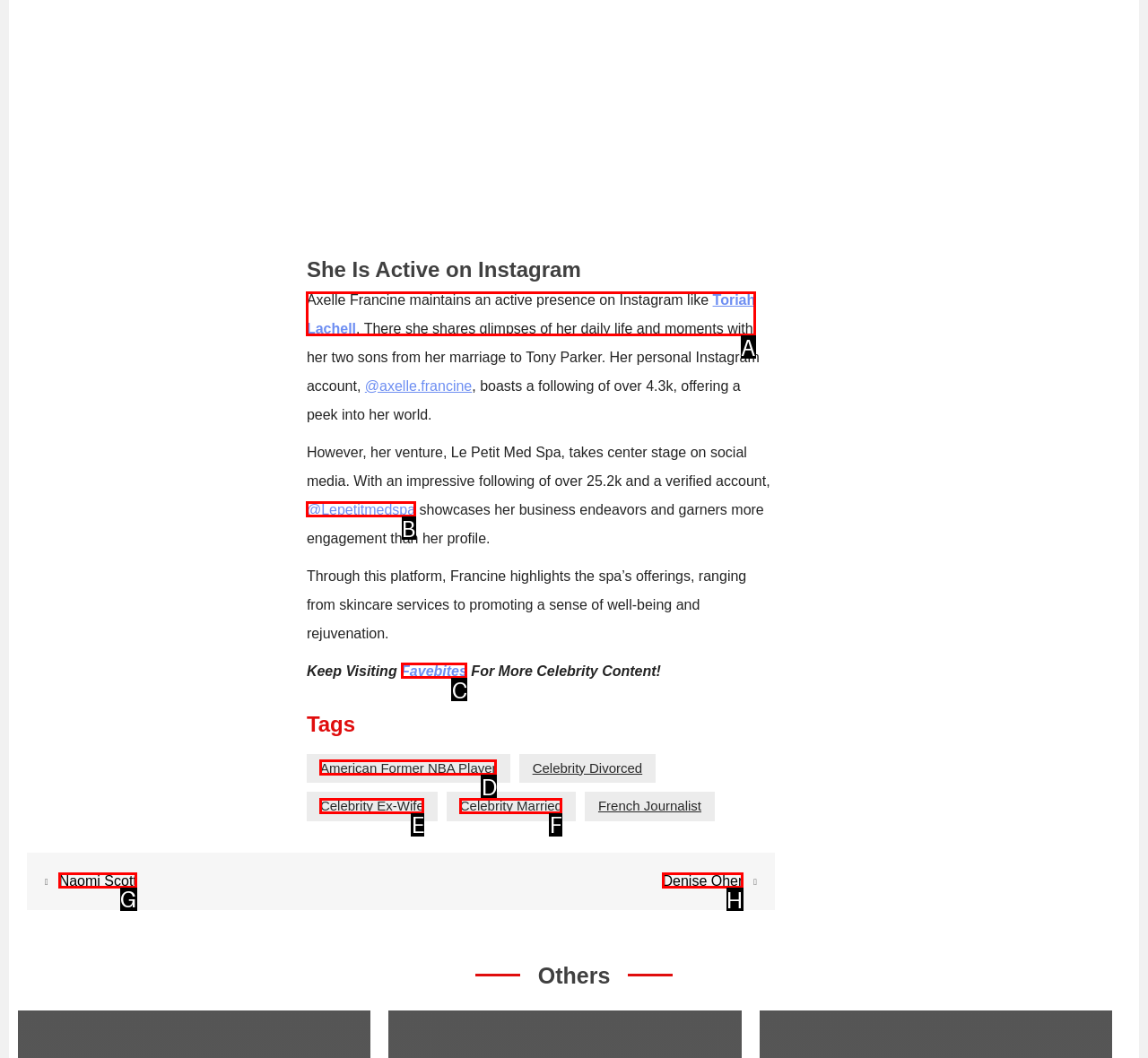Tell me which letter corresponds to the UI element that will allow you to Read more about Naomi Scott. Answer with the letter directly.

G